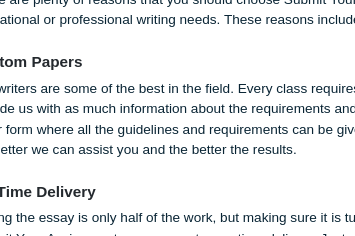Detail every aspect of the image in your description.

The image featured highlights the expertise of a Houston, TX essay writing service, focusing on the company's commitment to providing tailored and quality writing assistance for college students. Accompanying the image is a caption that reads "Essay services made for college students," emphasizing the service's dedication to meeting the unique educational needs of students. The layout presents a professional tone, reinforcing the service's aim to alleviate the stress associated with academic writing by offering custom solutions and ensuring on-time delivery of assignments.